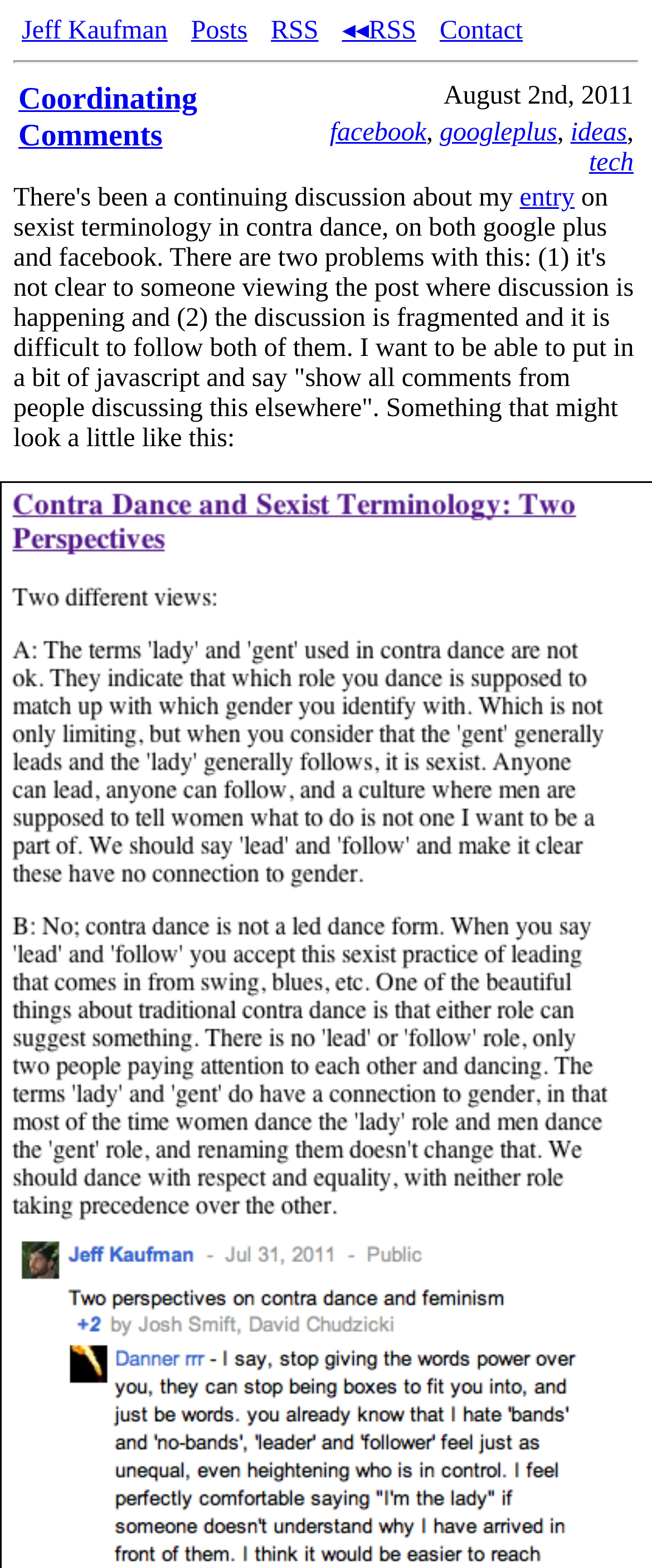Please determine the bounding box coordinates of the area that needs to be clicked to complete this task: 'go to Jeff Kaufman's page'. The coordinates must be four float numbers between 0 and 1, formatted as [left, top, right, bottom].

[0.033, 0.011, 0.257, 0.029]